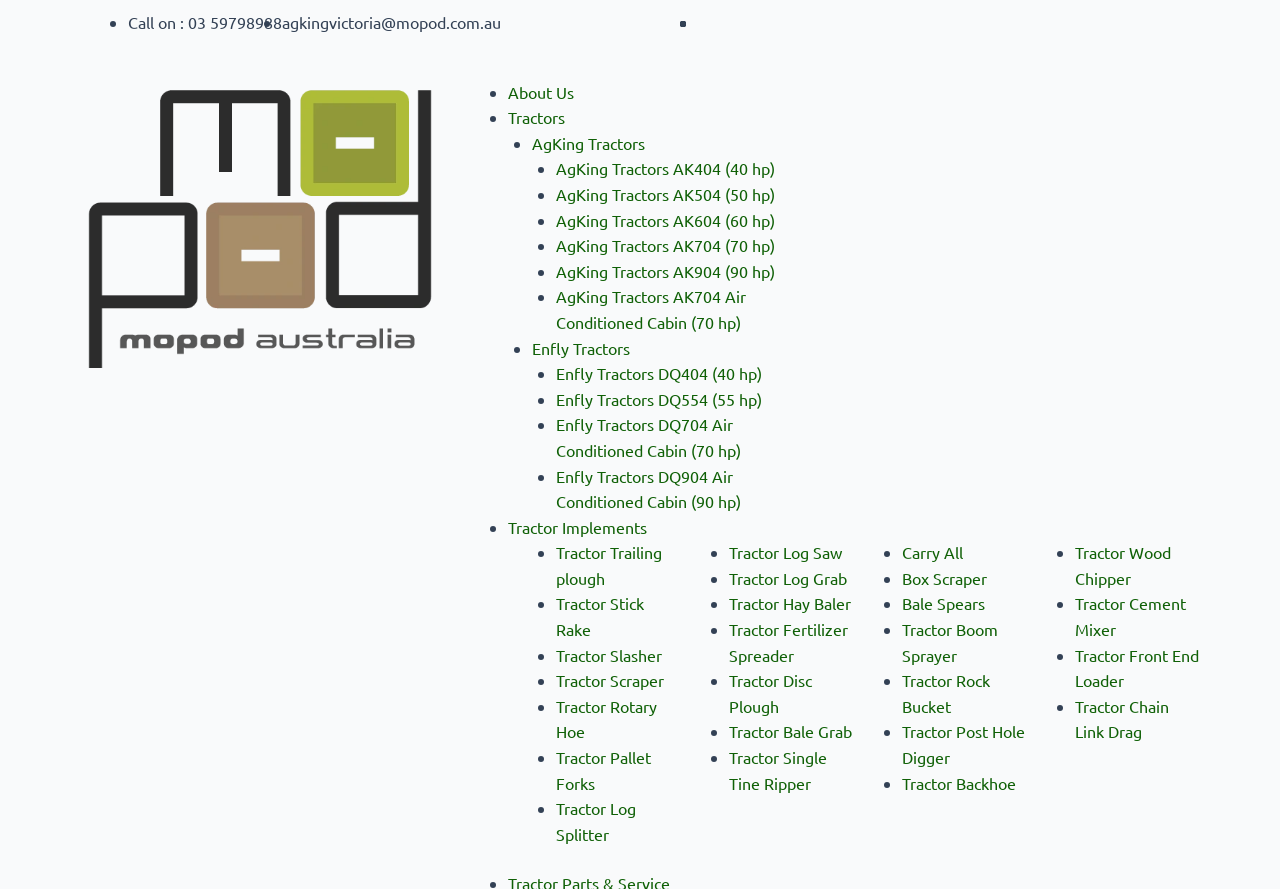Extract the primary header of the webpage and generate its text.

How Mopod Australia uses VR knowledge to demonstrate its services to the customers?